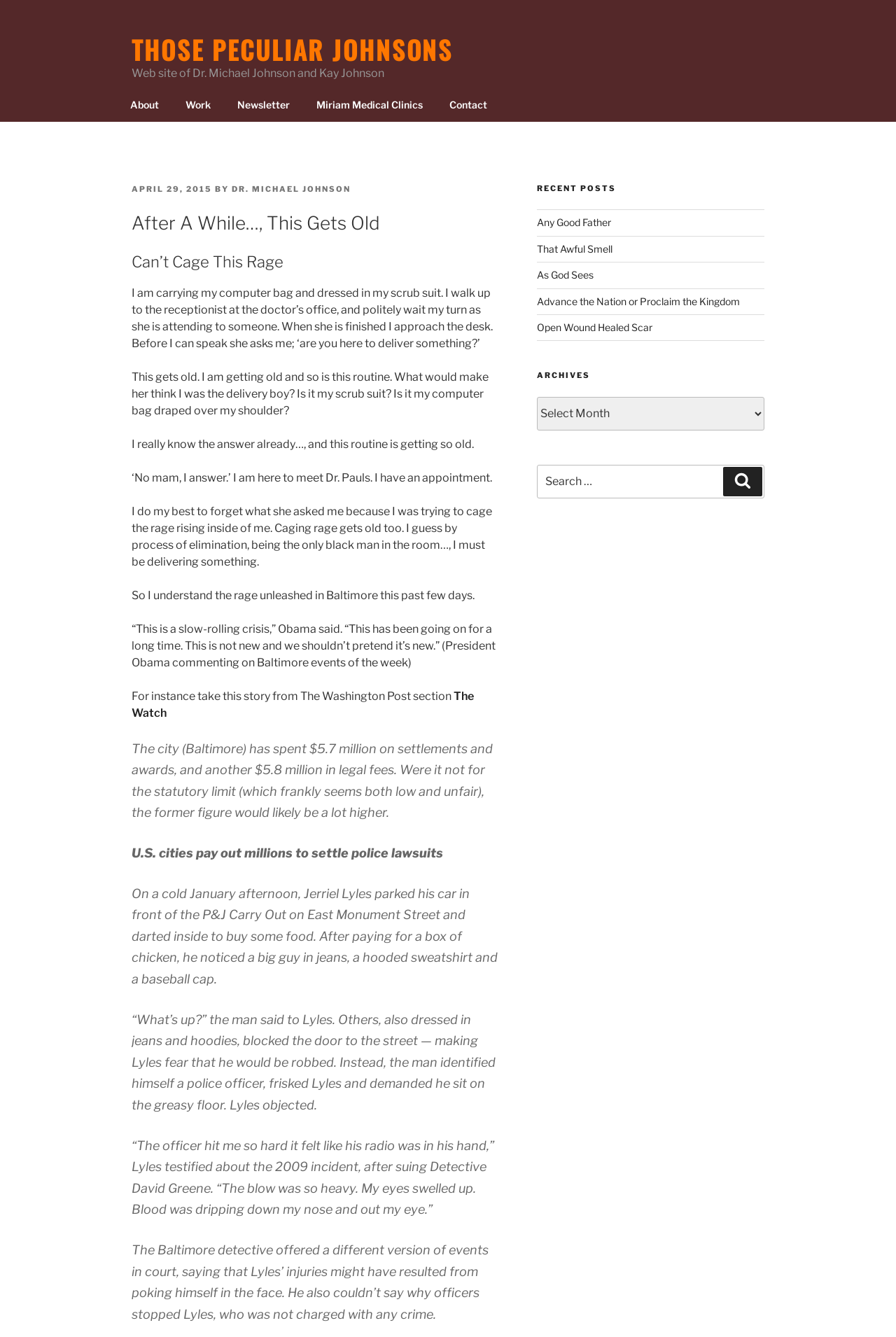Please determine the bounding box coordinates for the element that should be clicked to follow these instructions: "Click on the 'Contact' link".

[0.488, 0.065, 0.557, 0.091]